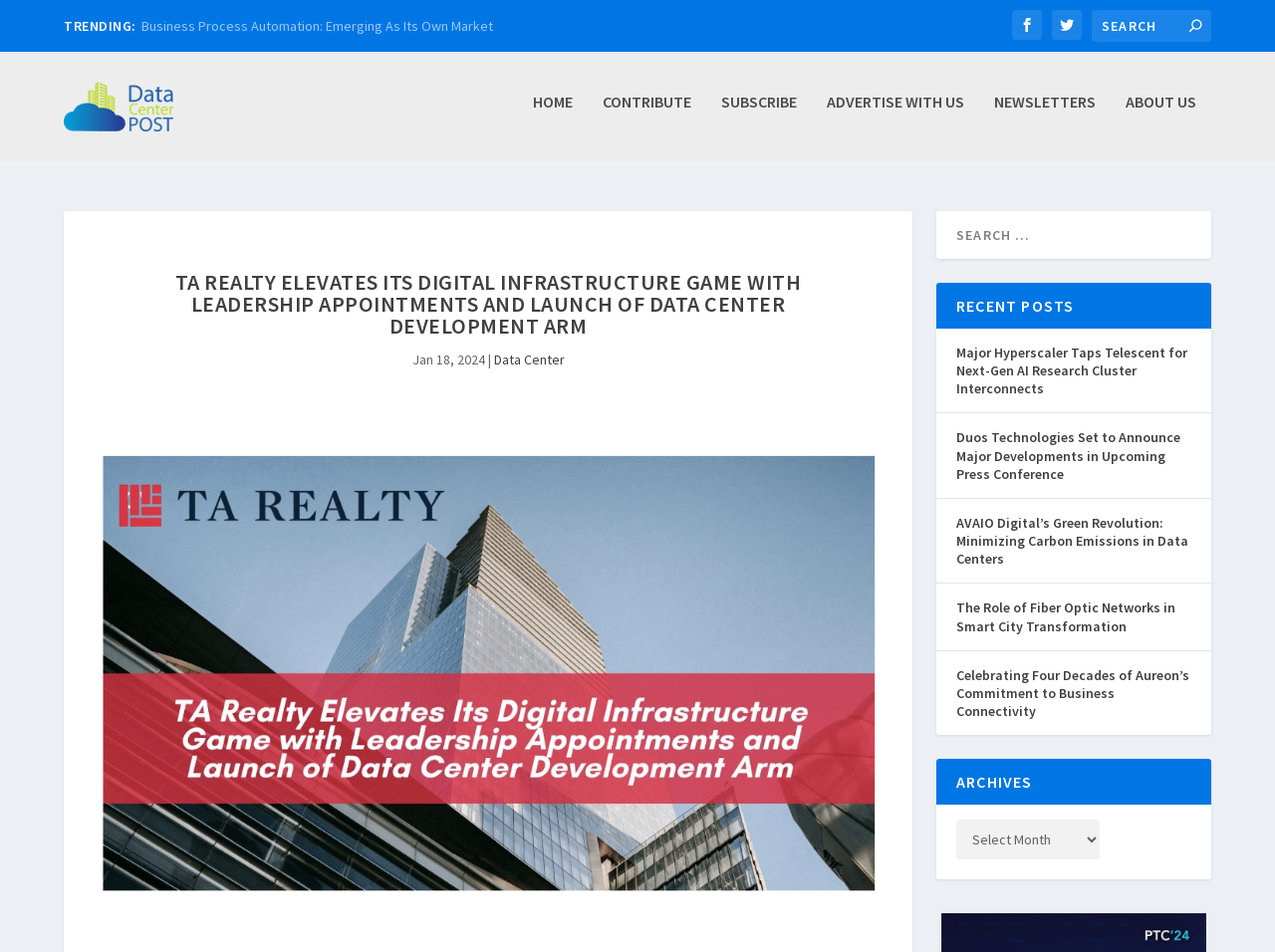Respond to the following query with just one word or a short phrase: 
What is the date of the article?

Jan 18, 2024